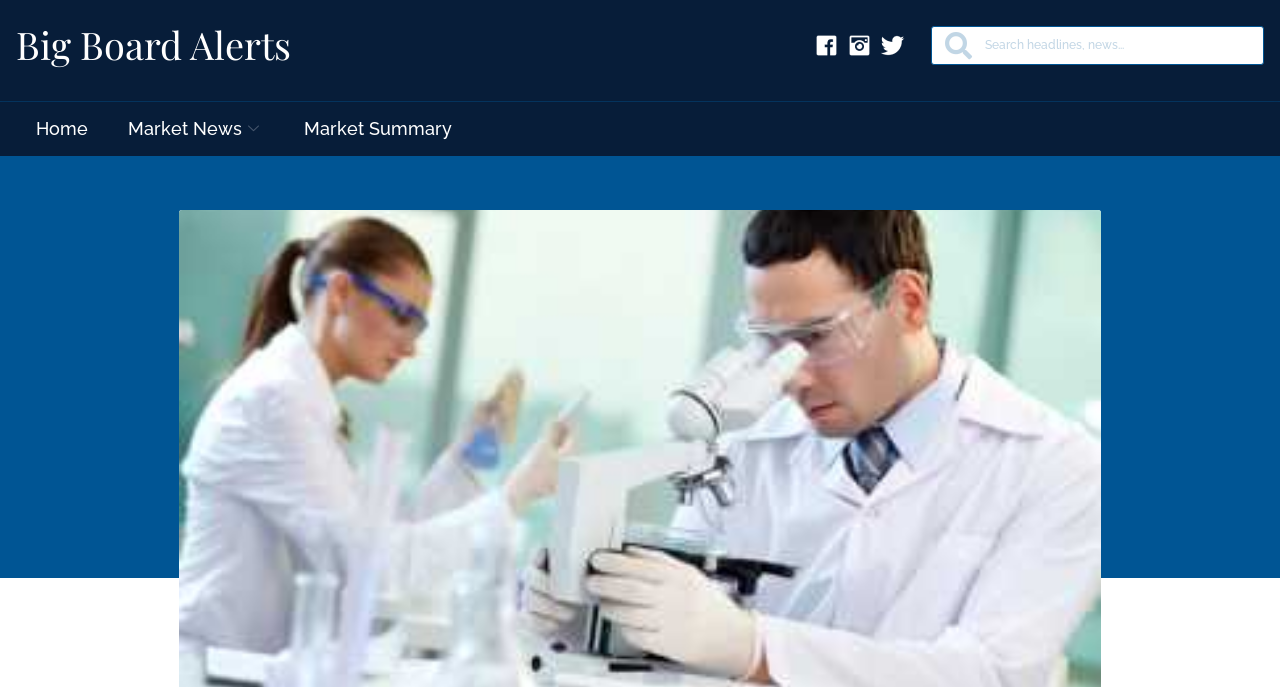Using the provided description: "Home", find the bounding box coordinates of the corresponding UI element. The output should be four float numbers between 0 and 1, in the format [left, top, right, bottom].

[0.012, 0.163, 0.084, 0.212]